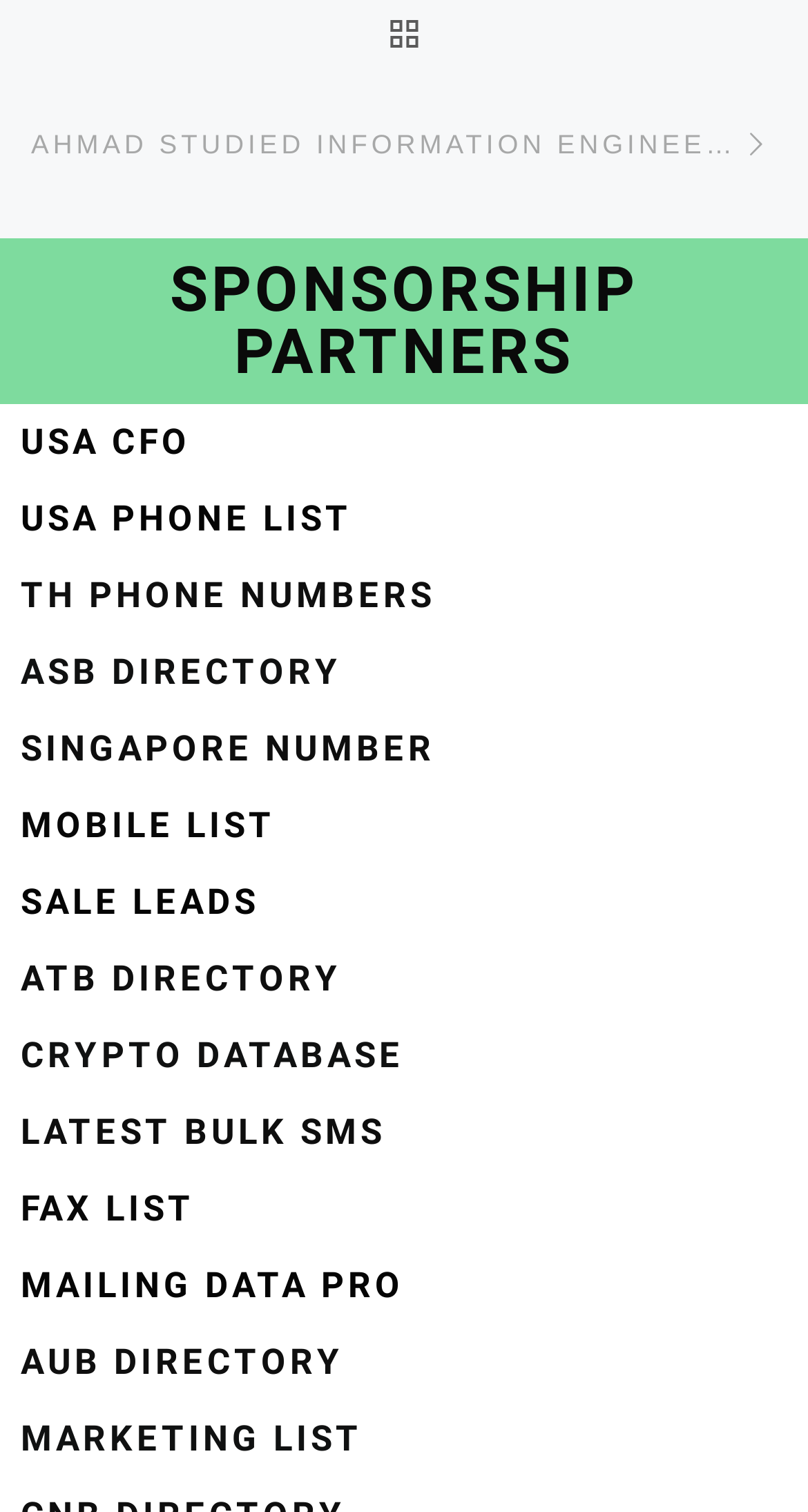How many phone number lists are available?
Based on the image, respond with a single word or phrase.

5